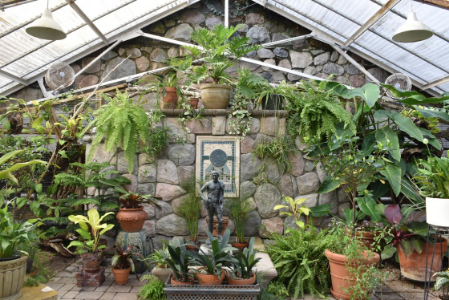Provide a comprehensive description of the image.

This image captures the serene and lush interior of the Conservatory Greenhouse at Cranbrook, showcasing a beautiful display of tropical plants and greenery. The stone wall serves as a stunning backdrop, adorned with various pots of ferns and other plants, creating a vibrant and inviting atmosphere. In the center, a decorative statue adds an artistic touch, framed by a mosaic piece with a sun motif, further enhancing the tranquil setting. The overhead structure allows natural light to pour in, illuminating the diverse foliage and highlighting the verdant beauty of this garden space. The Conservatory is part of Cranbrook House & Gardens, where plant sales support preservation efforts and provide a sanctuary for plant lovers and visitors alike.